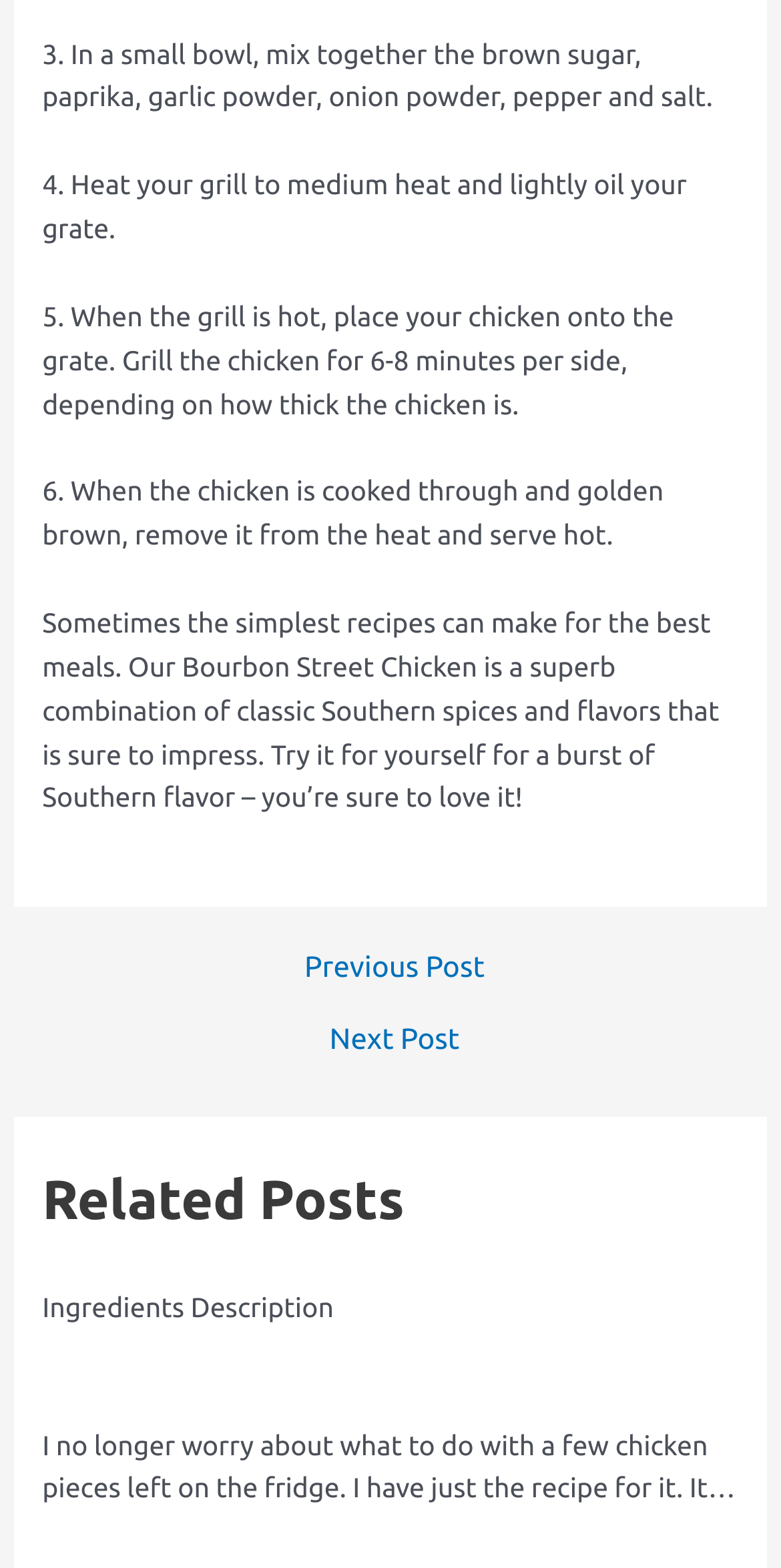Please answer the following question using a single word or phrase: 
How long should the chicken be grilled per side?

6-8 minutes